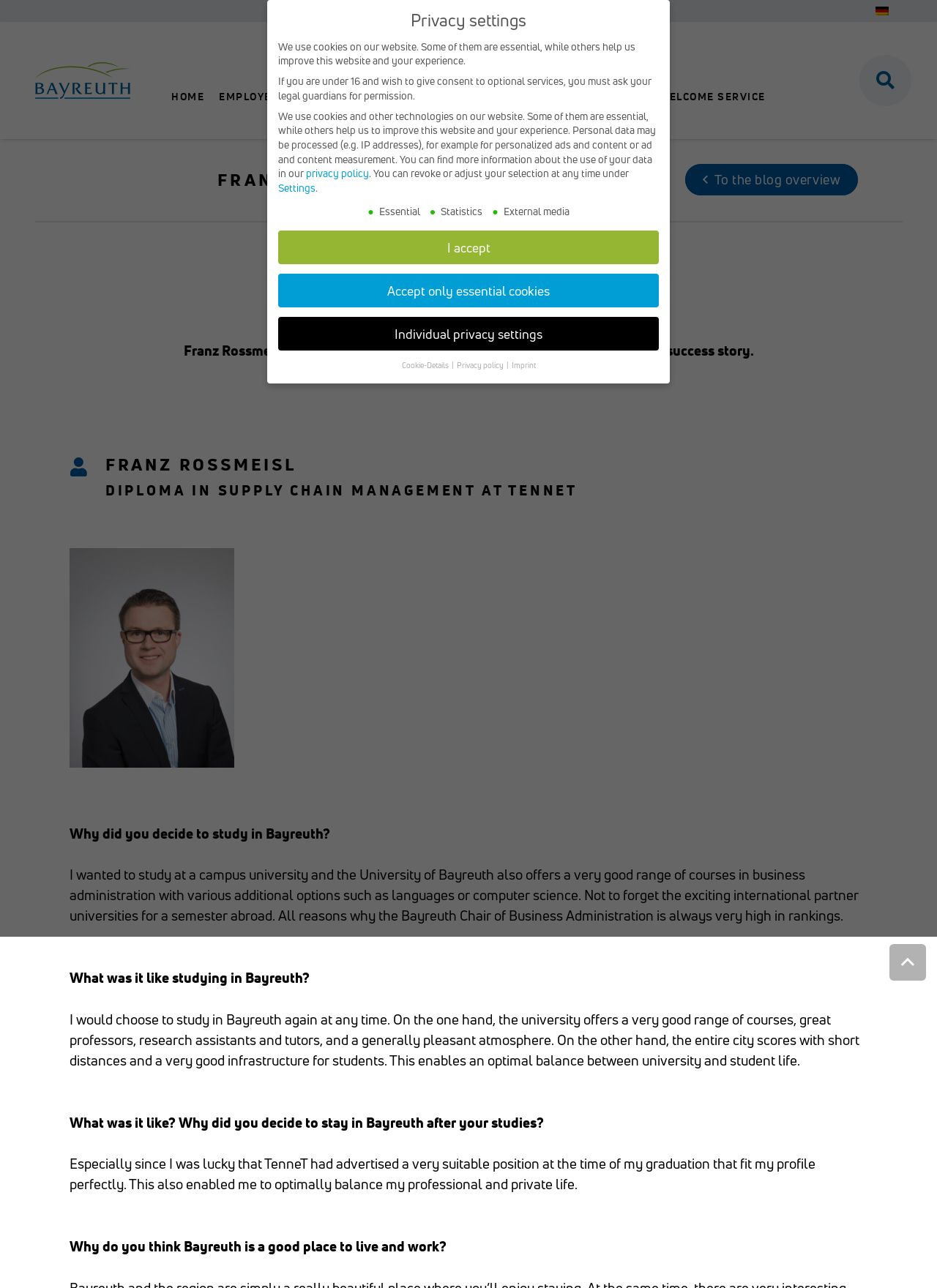Determine the bounding box coordinates of the target area to click to execute the following instruction: "Go back to the top of the page."

[0.949, 0.733, 0.988, 0.761]